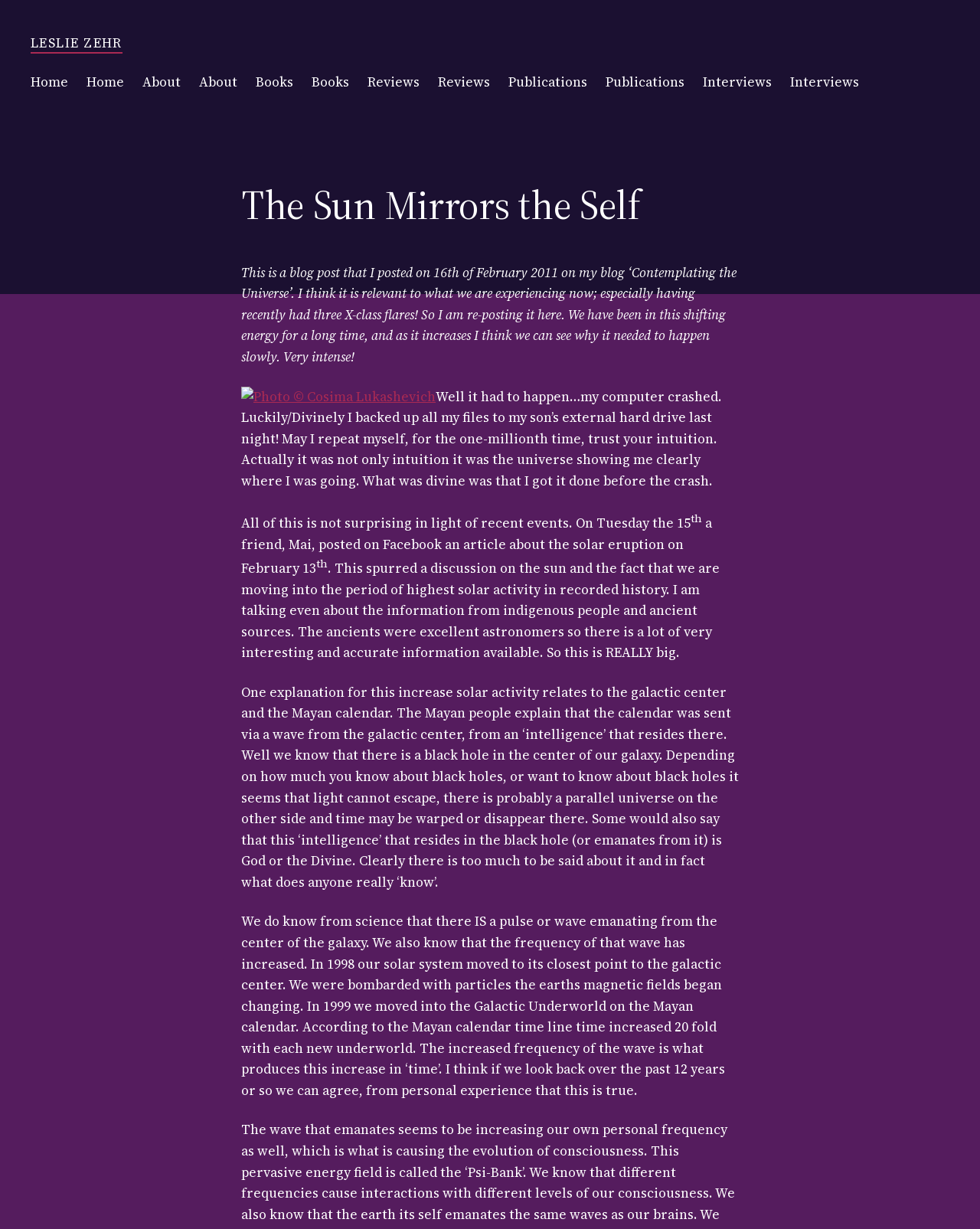Create a detailed narrative of the webpage’s visual and textual elements.

The webpage is about a blog post titled "The Sun Mirrors the Self" by Leslie Zehr. At the top, there is a navigation menu with links to "Home", "About", "Books", "Reviews", "Publications", and "Interviews", with each link duplicated. 

Below the navigation menu, there is a heading with the title of the blog post. The main content of the blog post is a long text that discusses the author's experience with a computer crash, the importance of trusting intuition, and the recent solar eruption on February 13. The text also delves into the topic of the Mayan calendar, the galactic center, and the increase in solar activity.

There is an image on the page, credited to Cosima Lukashevich, which is placed between two paragraphs of text. The image is relatively small and positioned near the top of the main content area.

The text is divided into several paragraphs, with some superscript characters scattered throughout. The overall layout is dense, with a focus on the written content.